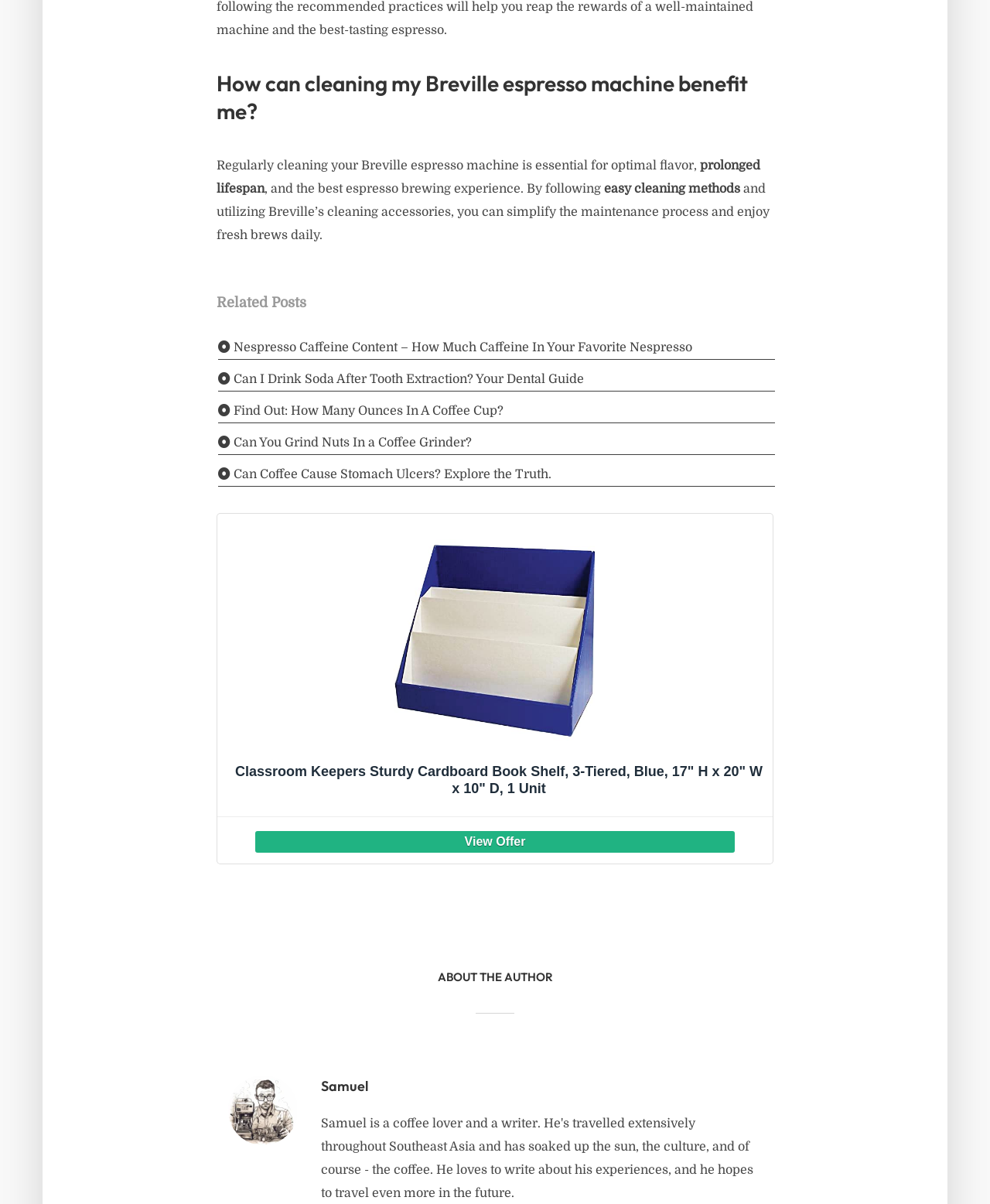Please identify the bounding box coordinates of the element that needs to be clicked to perform the following instruction: "Click on the link to learn about Nespresso caffeine content".

[0.22, 0.279, 0.783, 0.299]